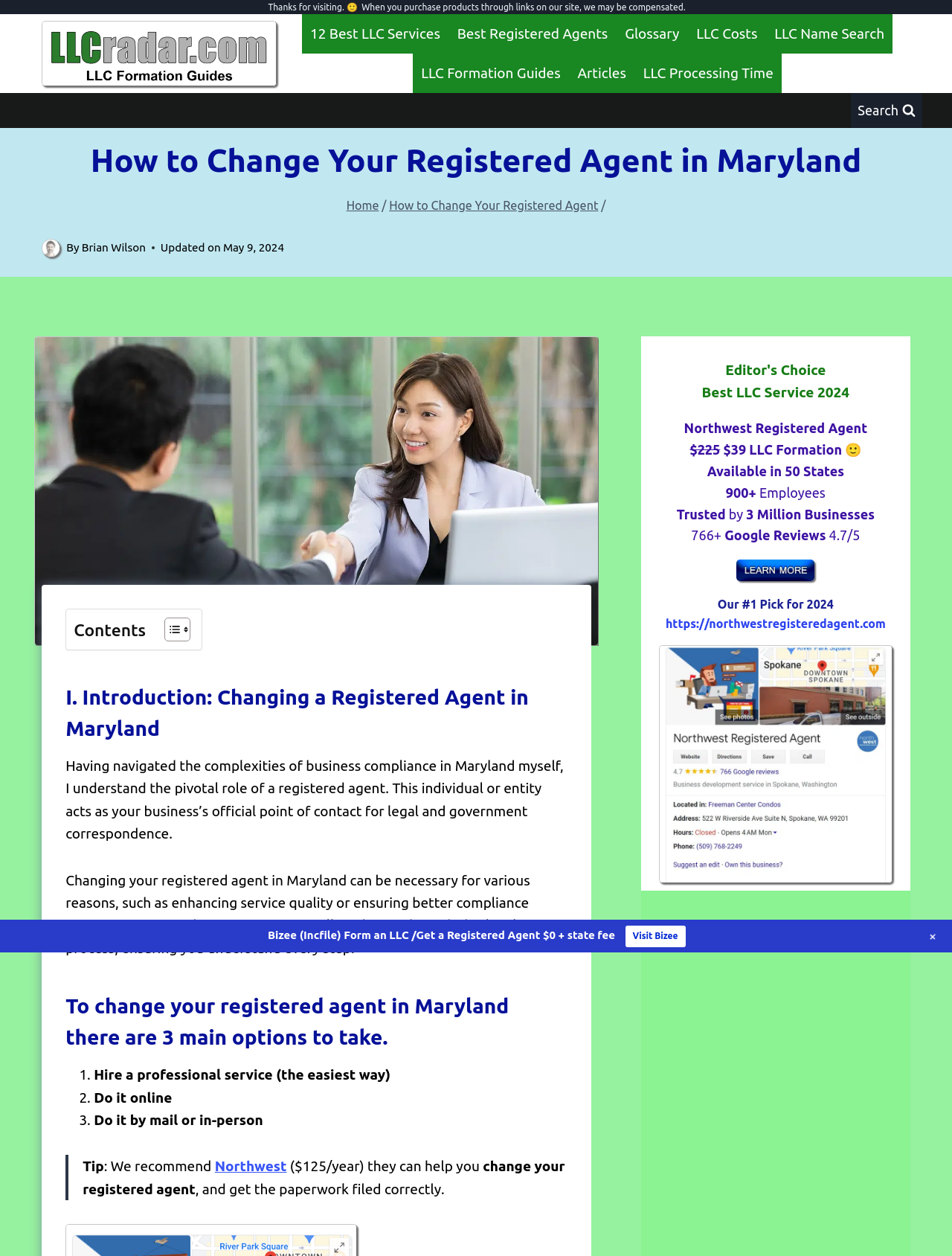Locate the coordinates of the bounding box for the clickable region that fulfills this instruction: "Learn more about Northwest Registered Agent".

[0.774, 0.446, 0.856, 0.463]